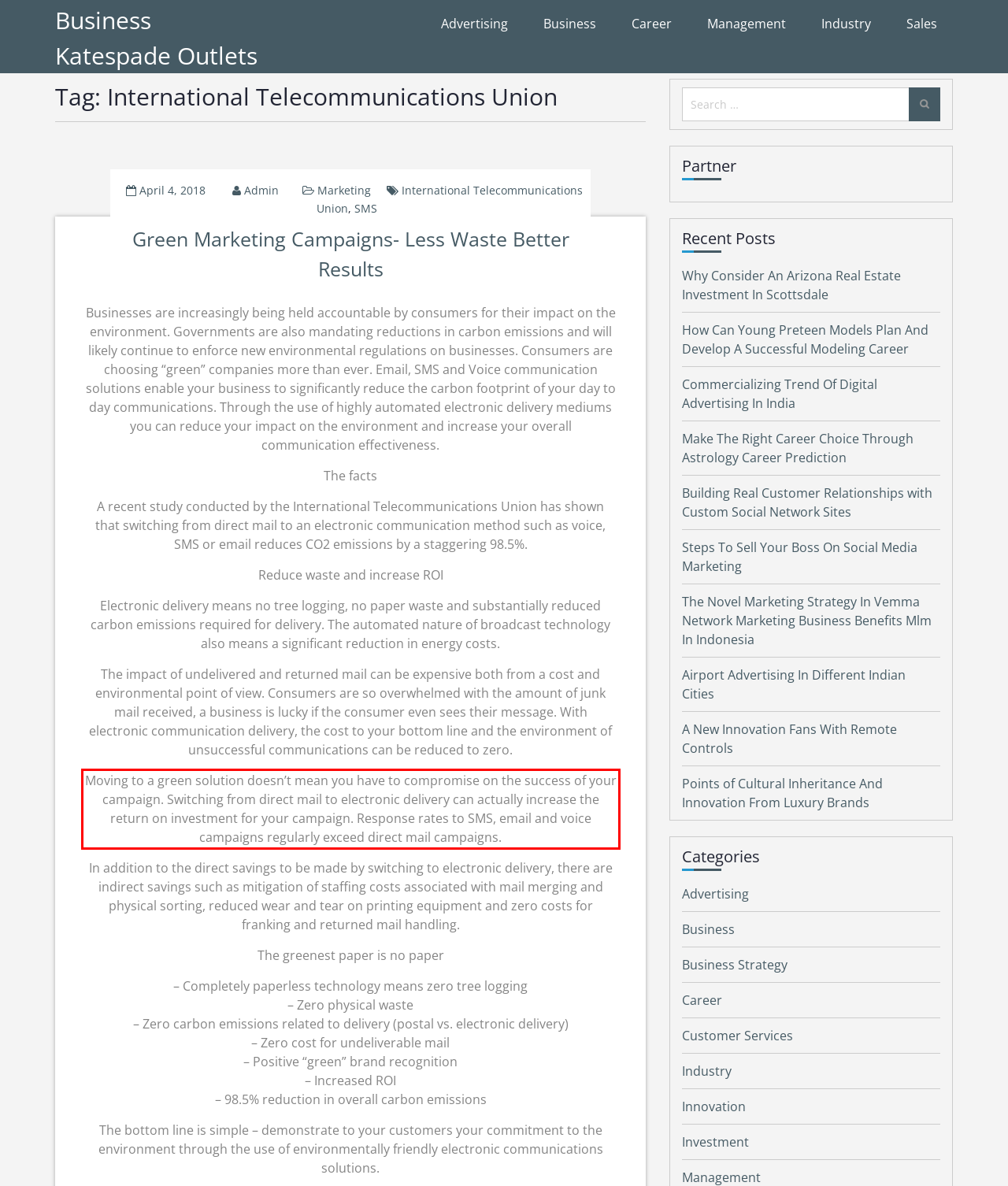Using the provided screenshot of a webpage, recognize the text inside the red rectangle bounding box by performing OCR.

Moving to a green solution doesn’t mean you have to compromise on the success of your campaign. Switching from direct mail to electronic delivery can actually increase the return on investment for your campaign. Response rates to SMS, email and voice campaigns regularly exceed direct mail campaigns.